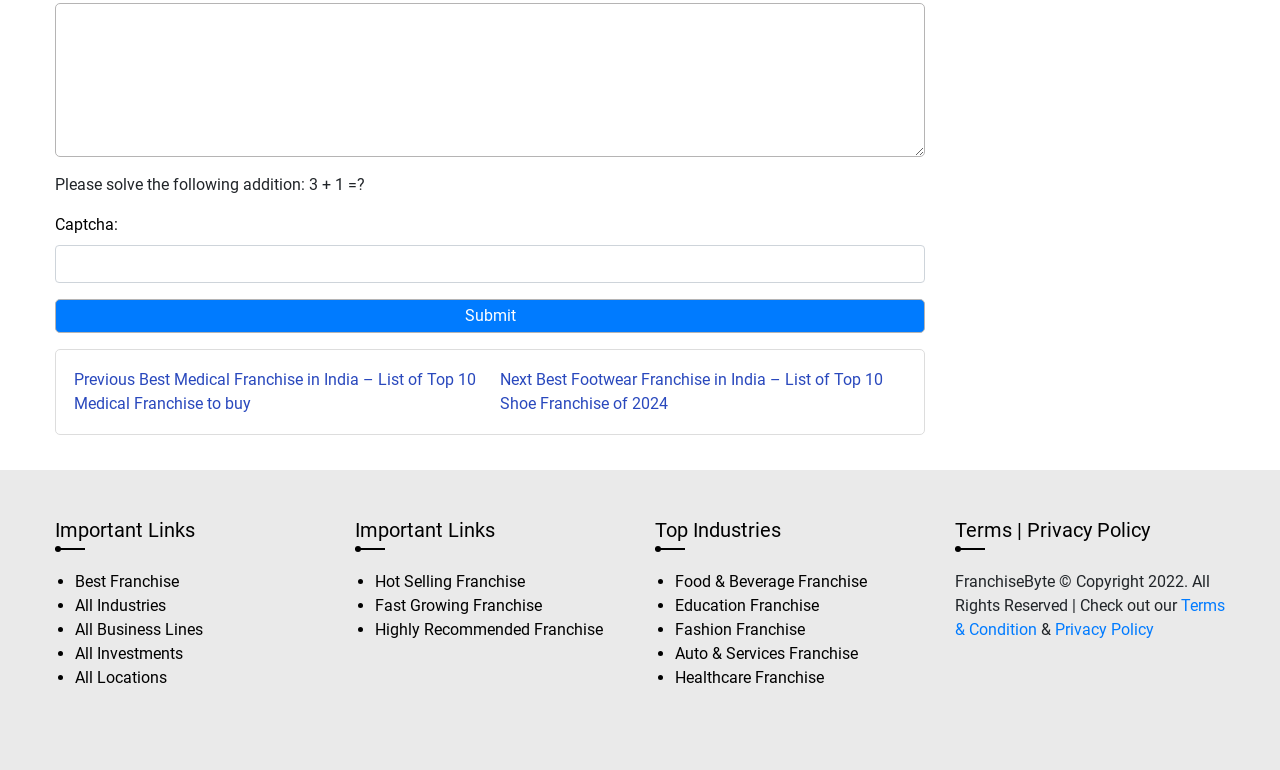What type of links are listed under 'Important Links'?
Please ensure your answer to the question is detailed and covers all necessary aspects.

The links listed under 'Important Links' are related to franchises, such as 'Best Franchise', 'All Industries', and 'All Business Lines', which suggests that they are important links for users looking for franchise opportunities.